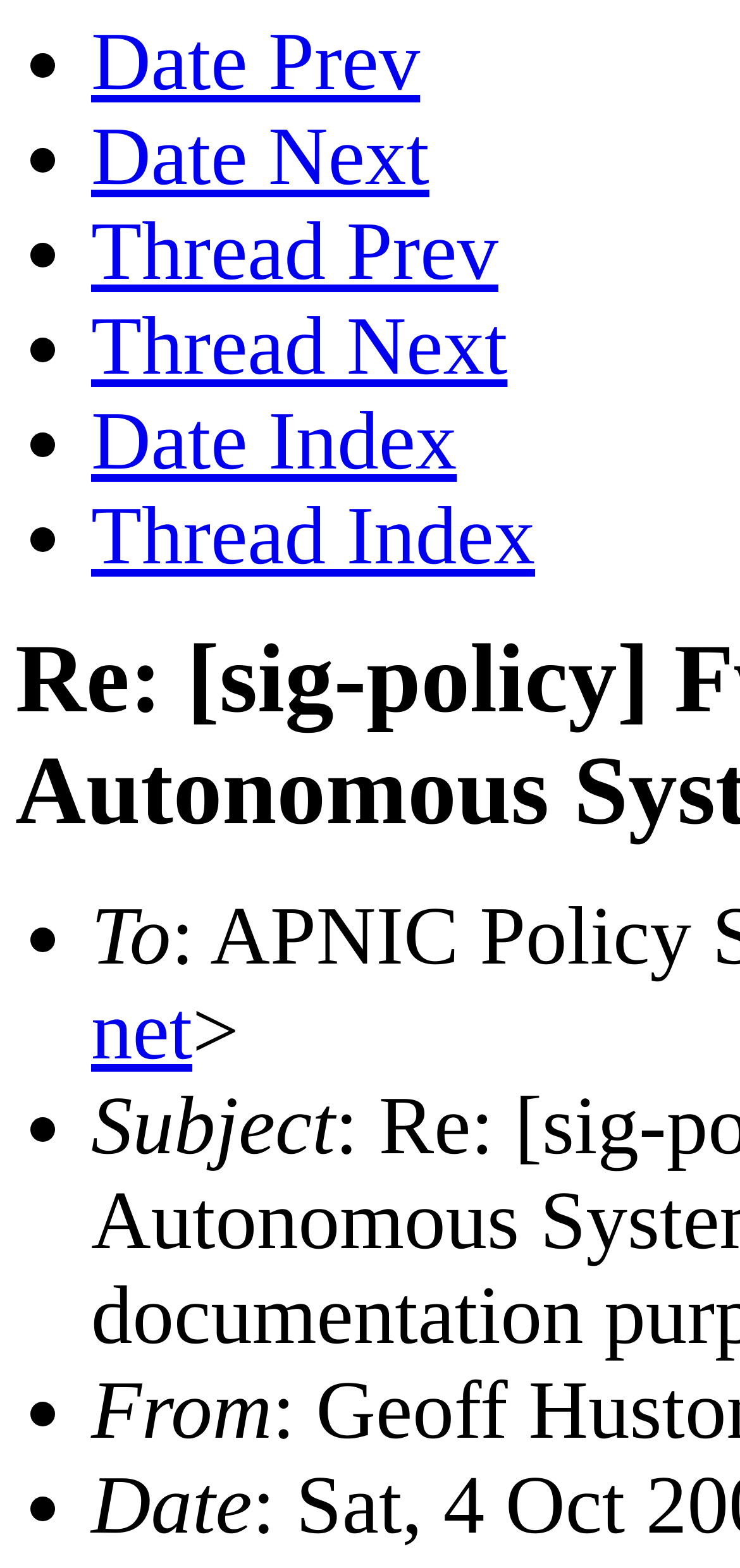Please find and generate the text of the main heading on the webpage.

Re: [sig-policy] Fwd: prop-061-v002: Autonomous System Numbers (ASN) for